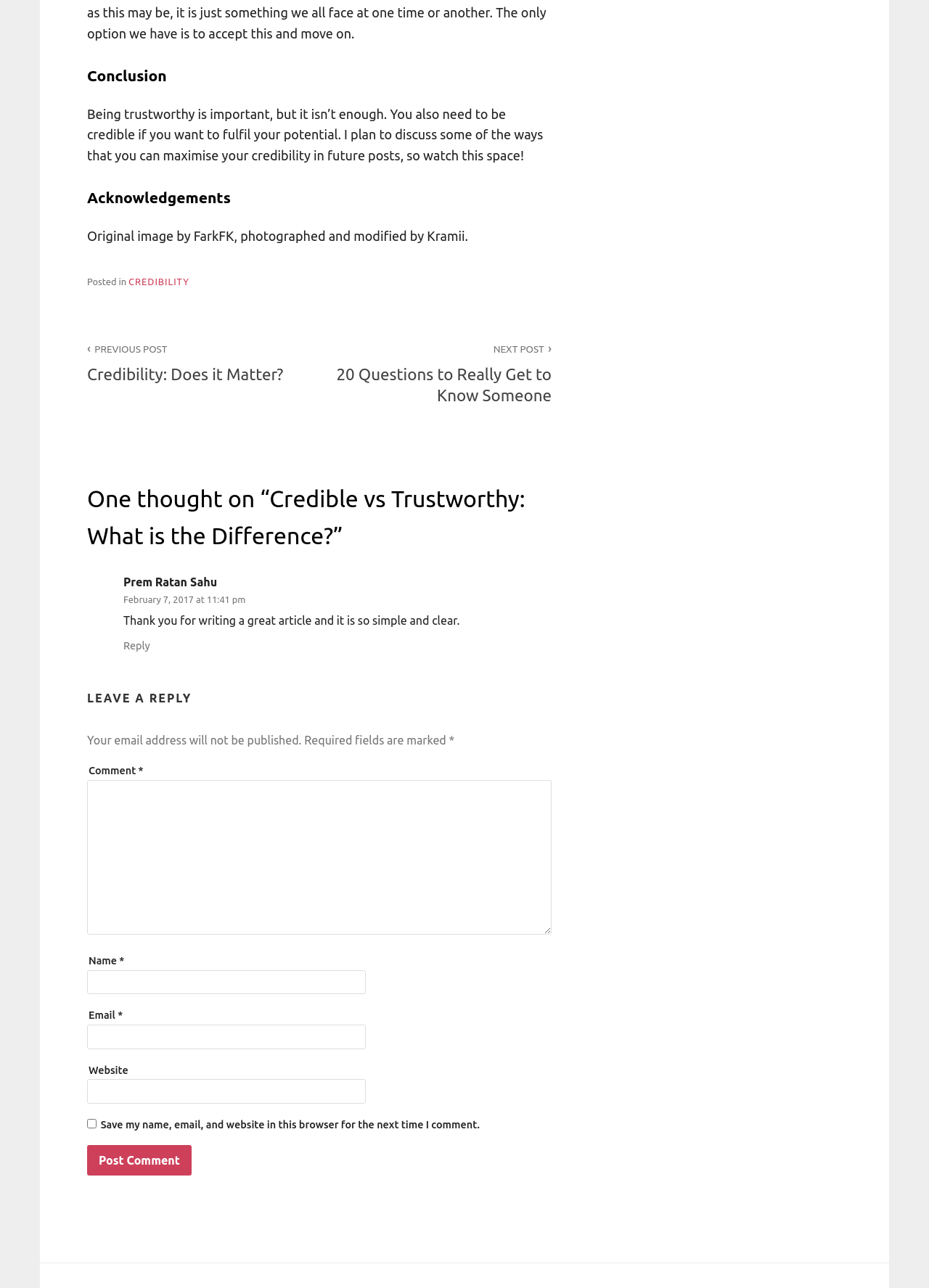Respond to the question below with a single word or phrase: How many fields are required to leave a reply?

3